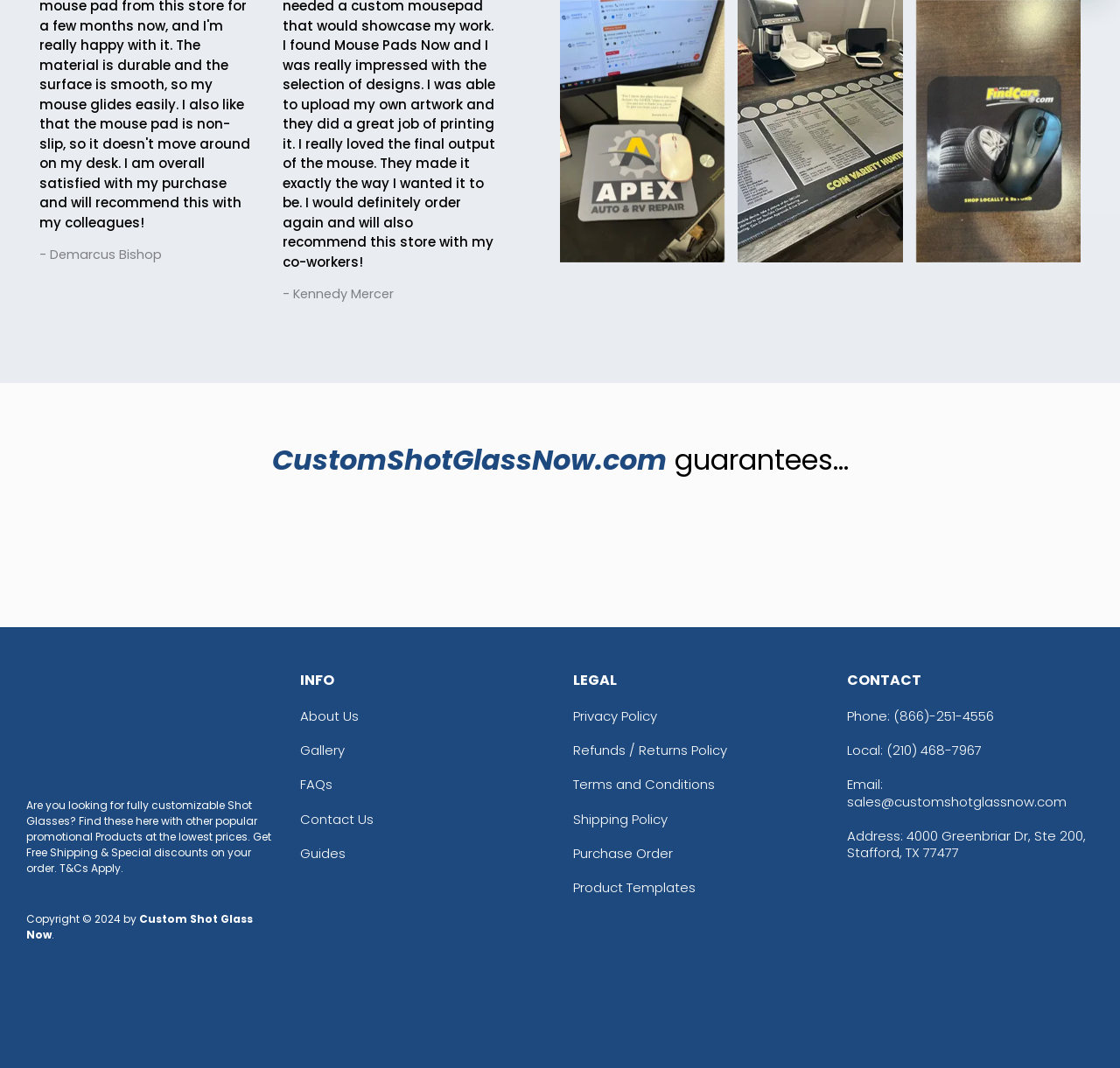What is the phone number for local calls?
Could you please answer the question thoroughly and with as much detail as possible?

I found the phone number for local calls by looking at the StaticText element with the text 'Local: (210) 468-7967' which is located under the 'CONTACT' heading.